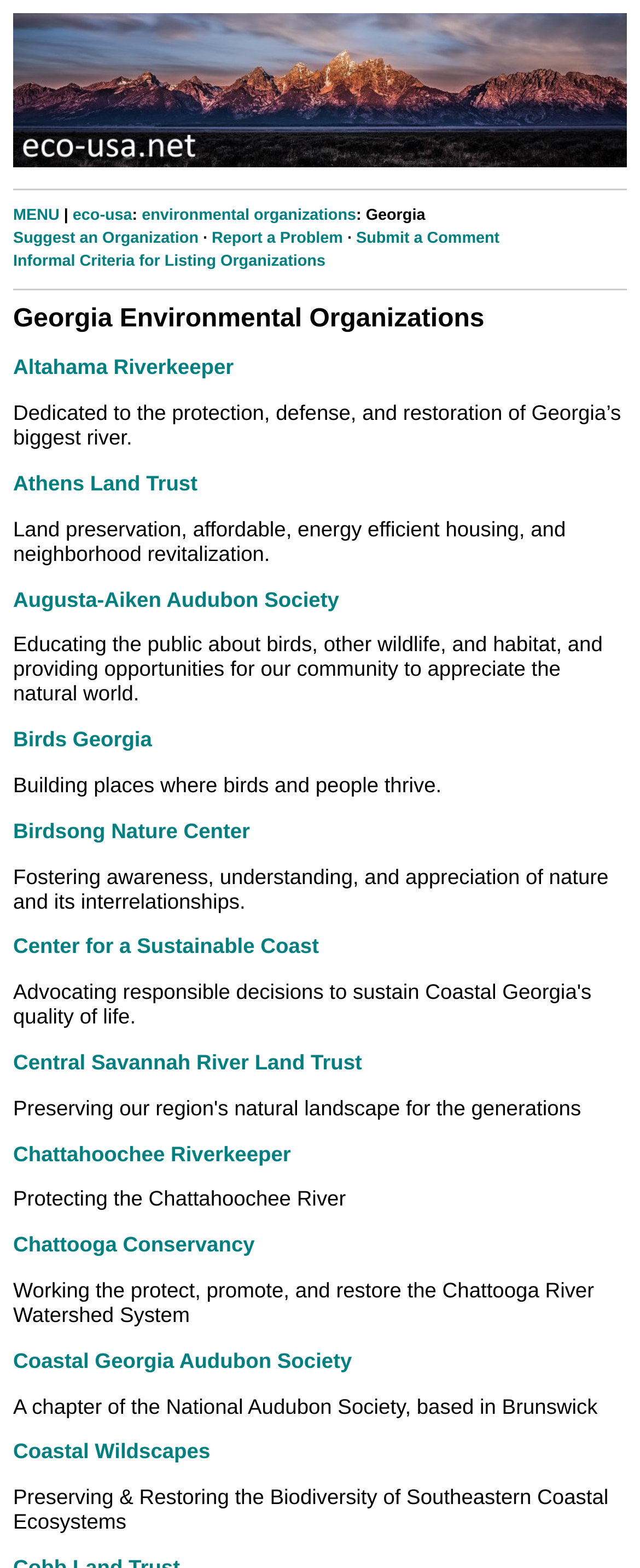How many links are there in the top menu?
Using the picture, provide a one-word or short phrase answer.

4